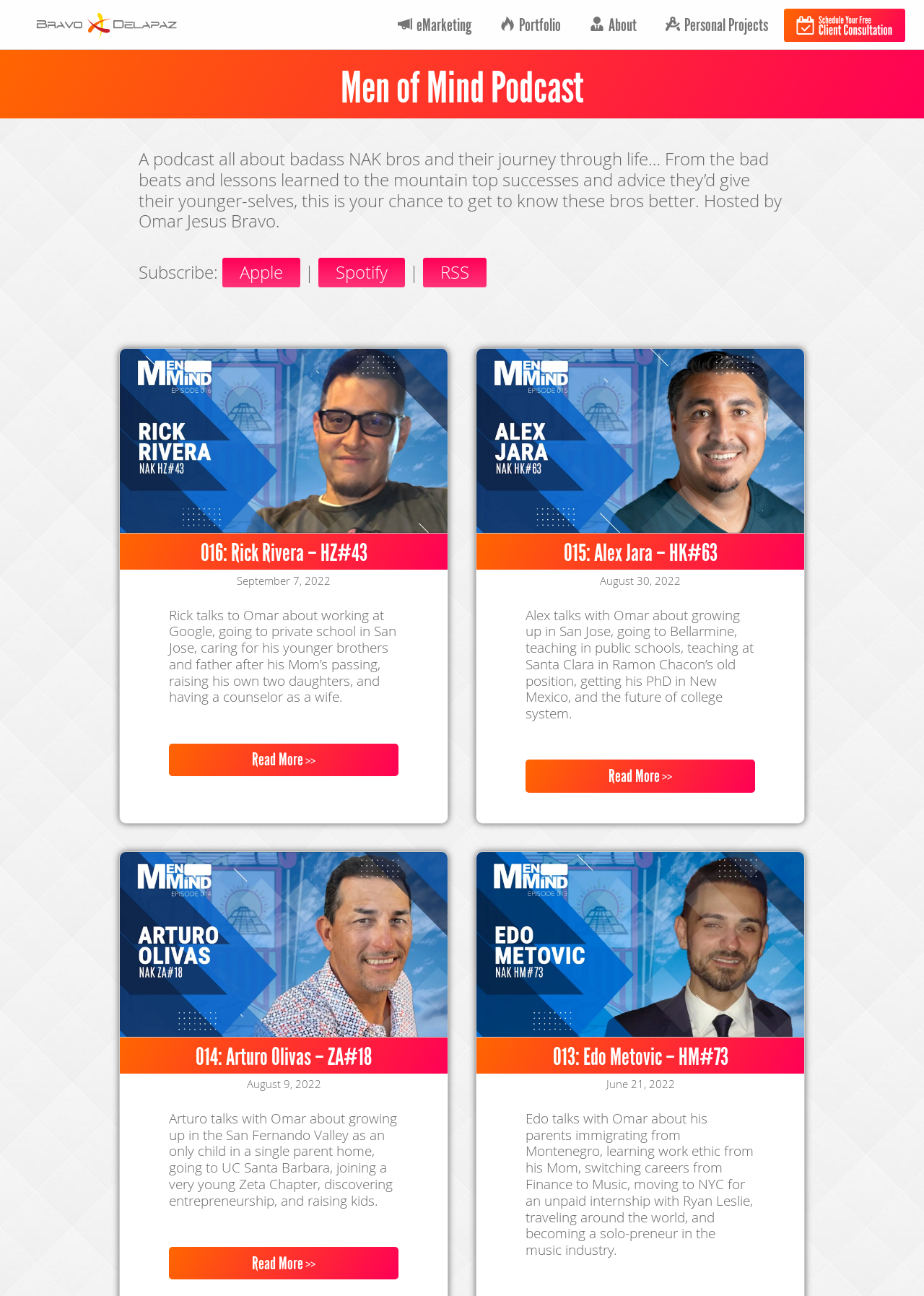Identify and provide the bounding box for the element described by: "Domains".

[0.337, 0.102, 0.525, 0.126]